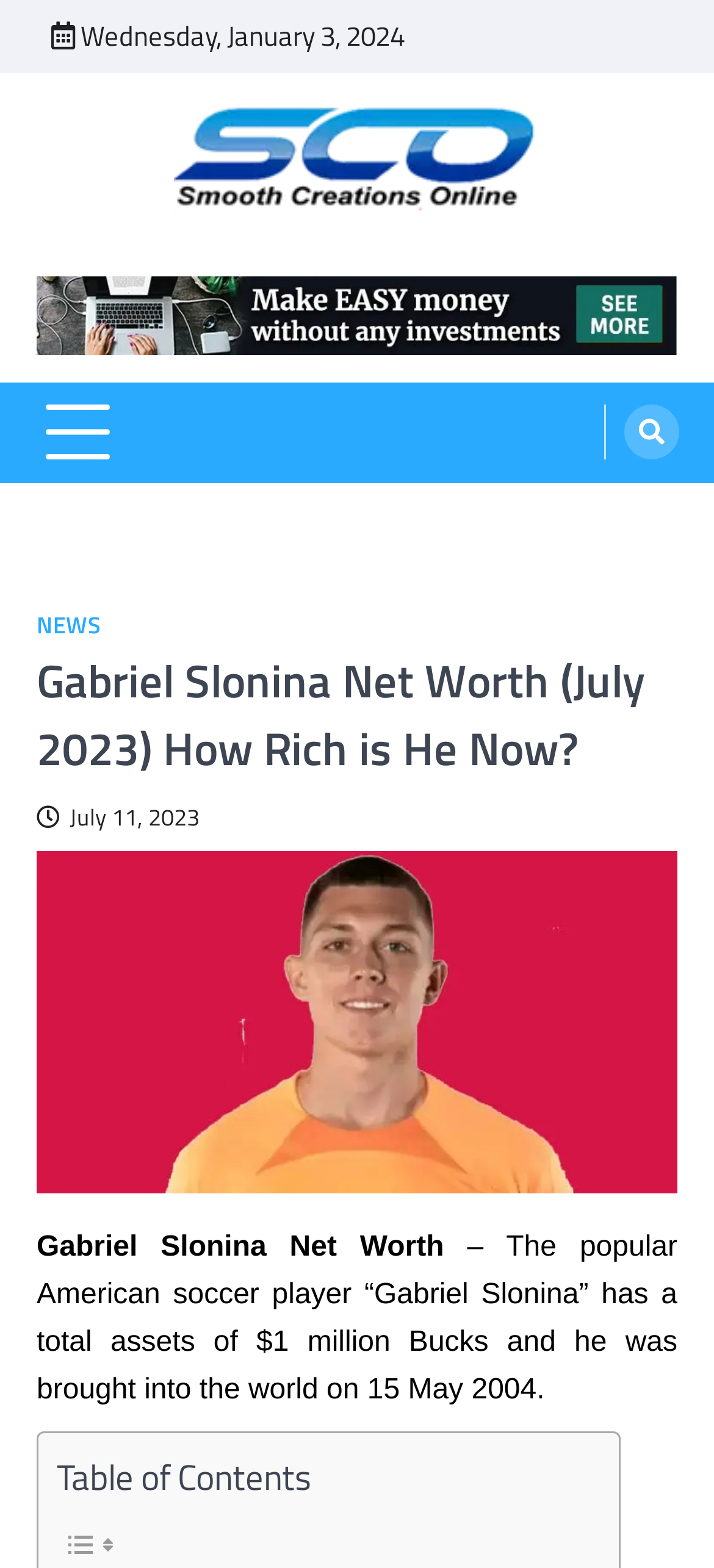Provide the bounding box coordinates of the HTML element described as: "alt="Advertisment Image"". The bounding box coordinates should be four float numbers between 0 and 1, i.e., [left, top, right, bottom].

[0.051, 0.176, 0.949, 0.226]